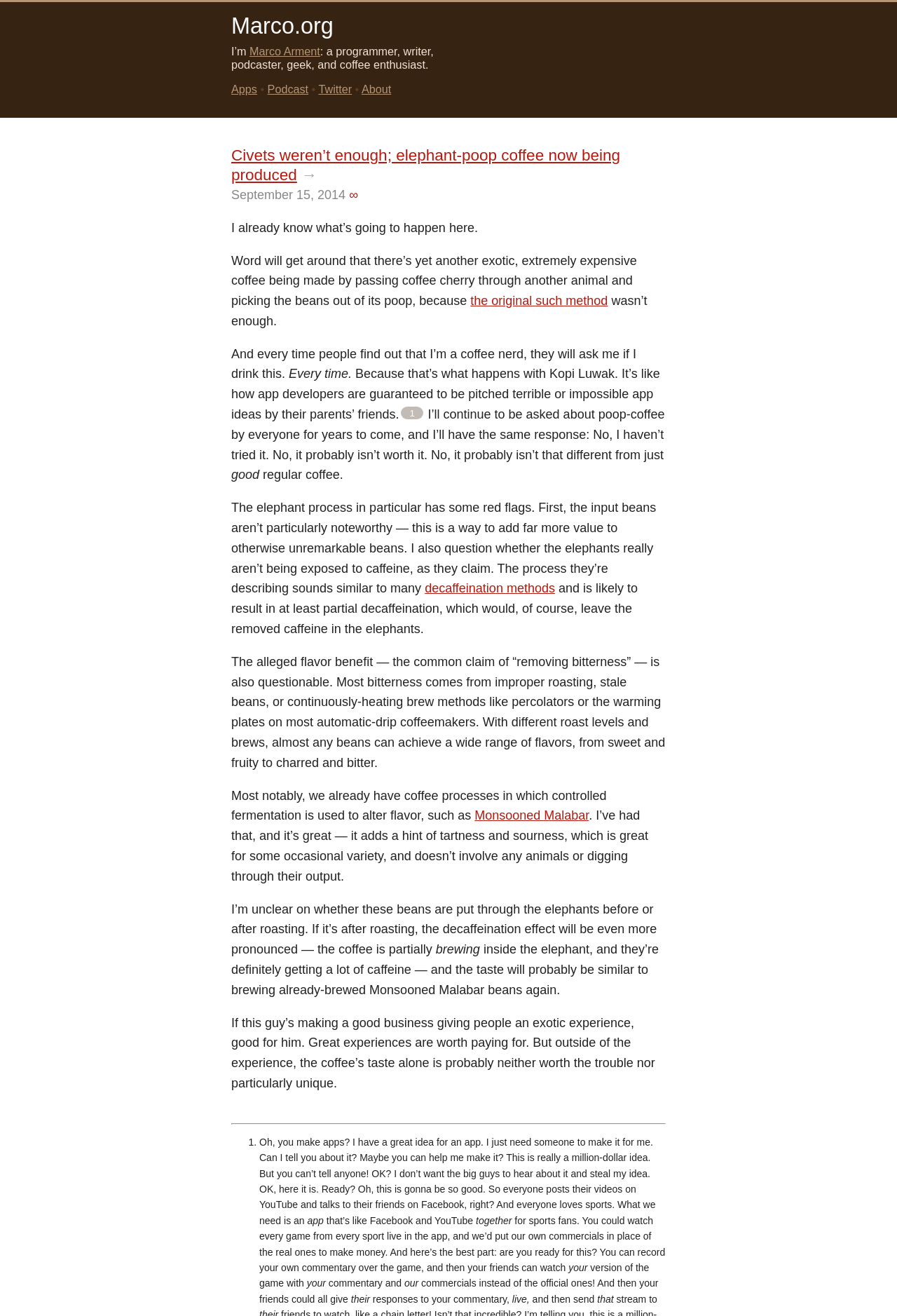What is the author's response to people asking about poop-coffee?
Please answer using one word or phrase, based on the screenshot.

No, I haven’t tried it. No, it probably isn’t worth it. No, it probably isn’t that different from just good regular coffee.